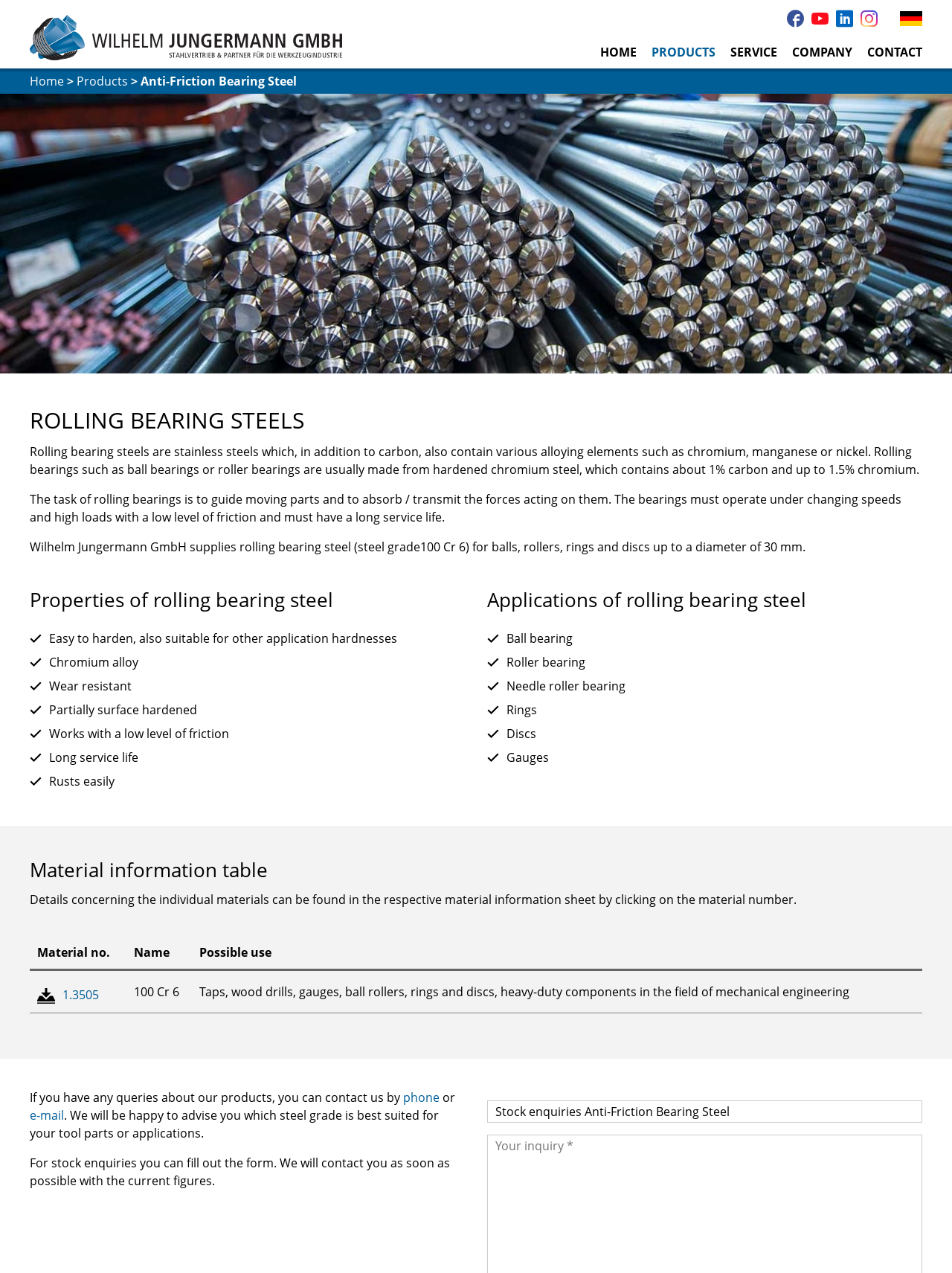Please respond to the question using a single word or phrase:
What is the company name displayed on the logo?

Wilhelm Jungermann